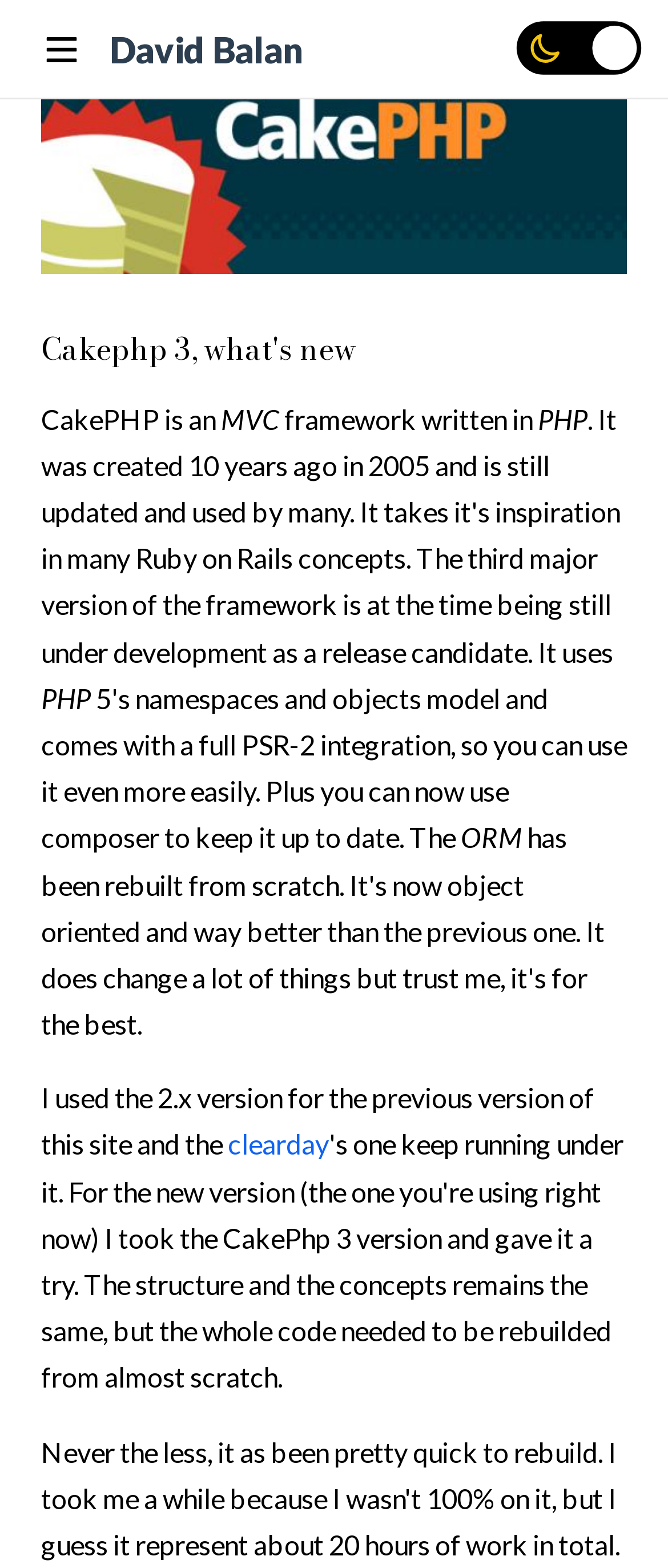What is the name of the person who owns this site?
Utilize the image to construct a detailed and well-explained answer.

Based on the link 'David Balan, back to home' at the top of the page, it is likely that David Balan is the owner of this personal site.